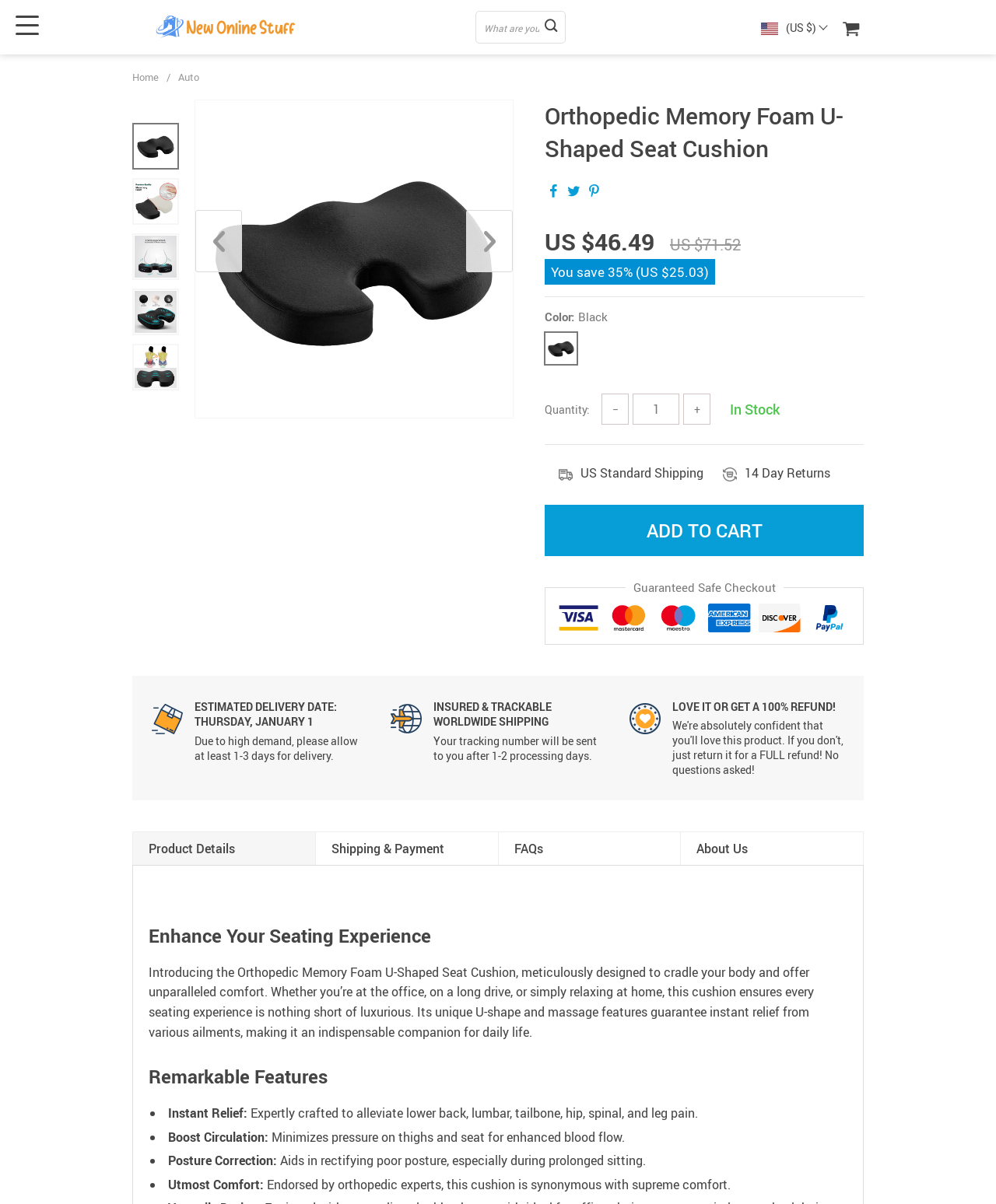For the following element description, predict the bounding box coordinates in the format (top-left x, top-left y, bottom-right x, bottom-right y). All values should be floating point numbers between 0 and 1. Description: 0

[0.846, 0.018, 0.867, 0.031]